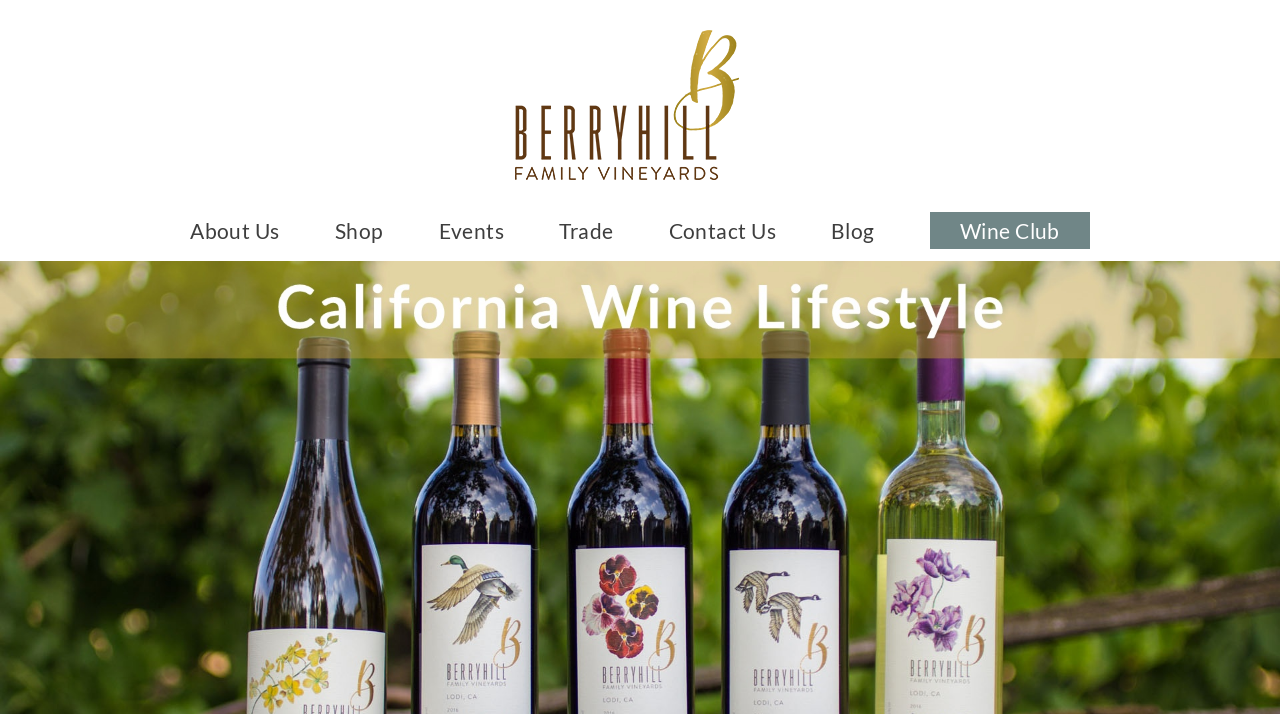Determine the bounding box coordinates of the UI element described below. Use the format (top-left x, top-left y, bottom-right x, bottom-right y) with floating point numbers between 0 and 1: Contact Us

[0.522, 0.308, 0.606, 0.338]